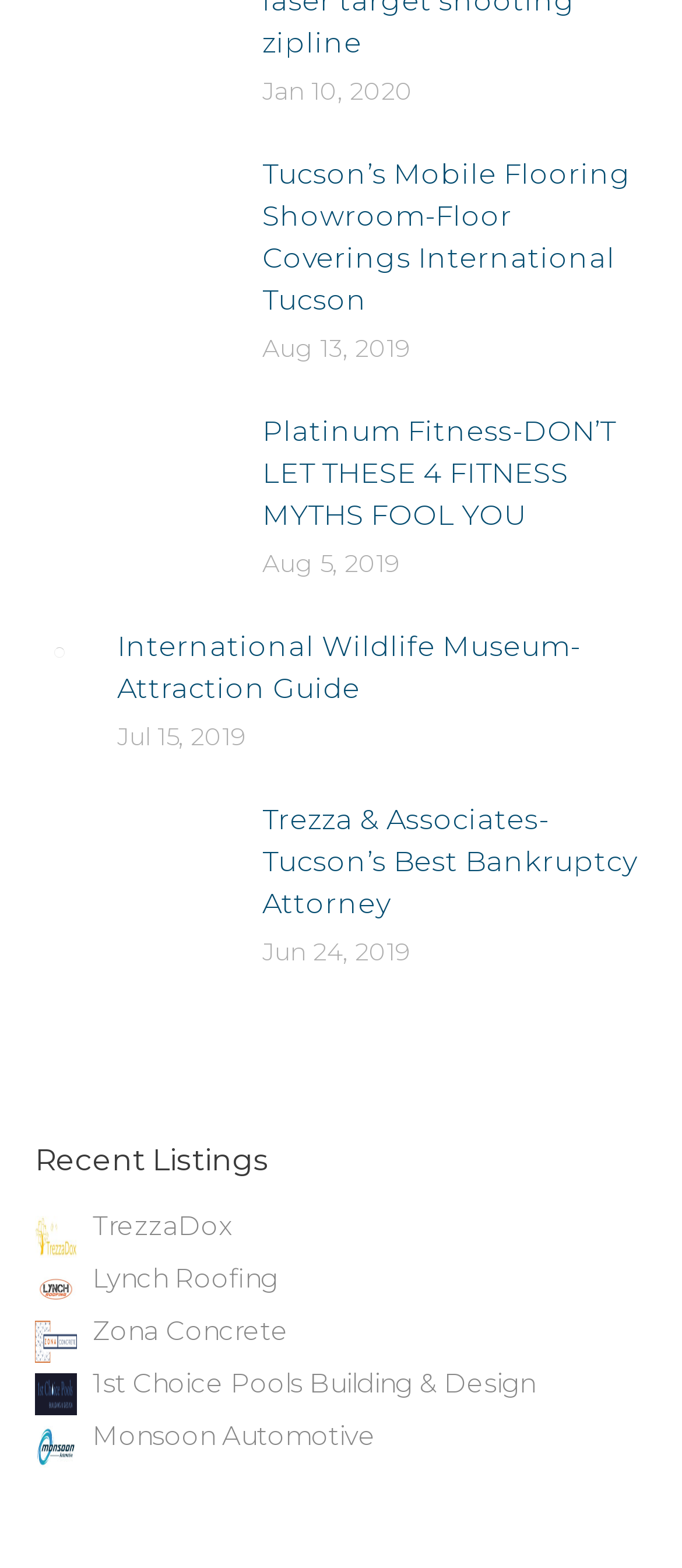Determine the bounding box coordinates of the target area to click to execute the following instruction: "View post image."

[0.051, 0.104, 0.333, 0.193]